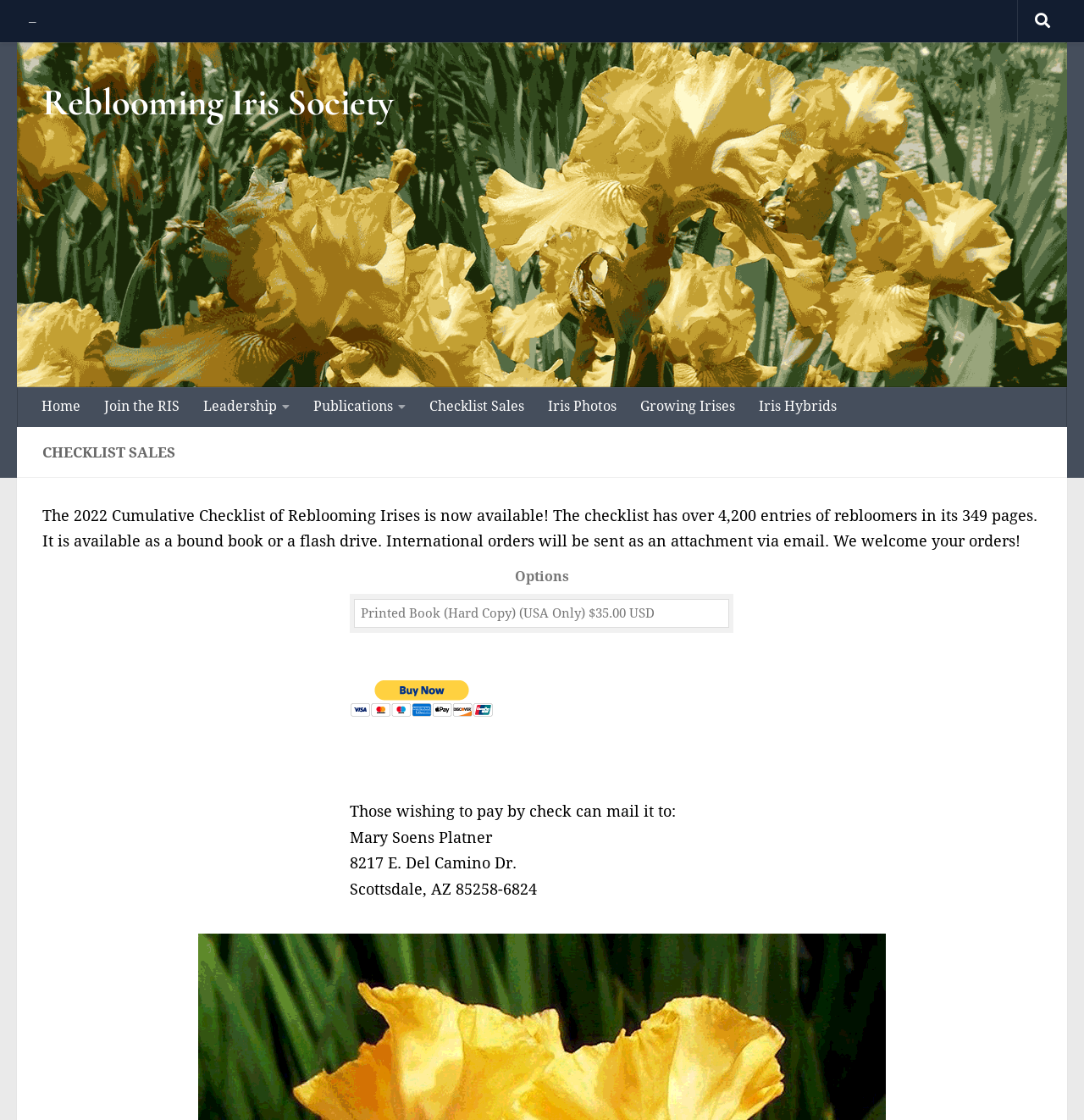Please provide the bounding box coordinates for the UI element as described: "Iris Hybrids". The coordinates must be four floats between 0 and 1, represented as [left, top, right, bottom].

[0.689, 0.346, 0.783, 0.38]